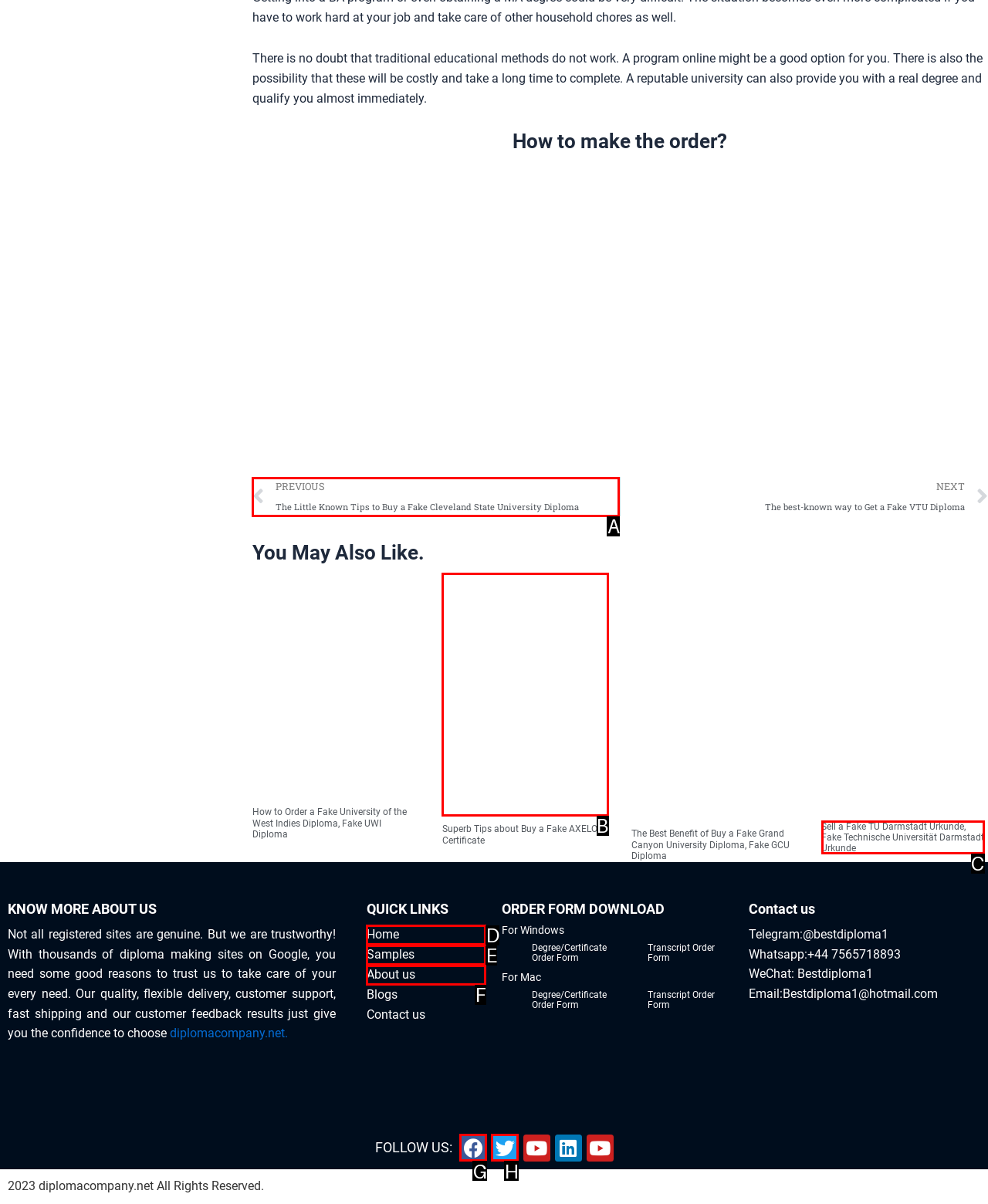From the given choices, determine which HTML element aligns with the description: About us Respond with the letter of the appropriate option.

F